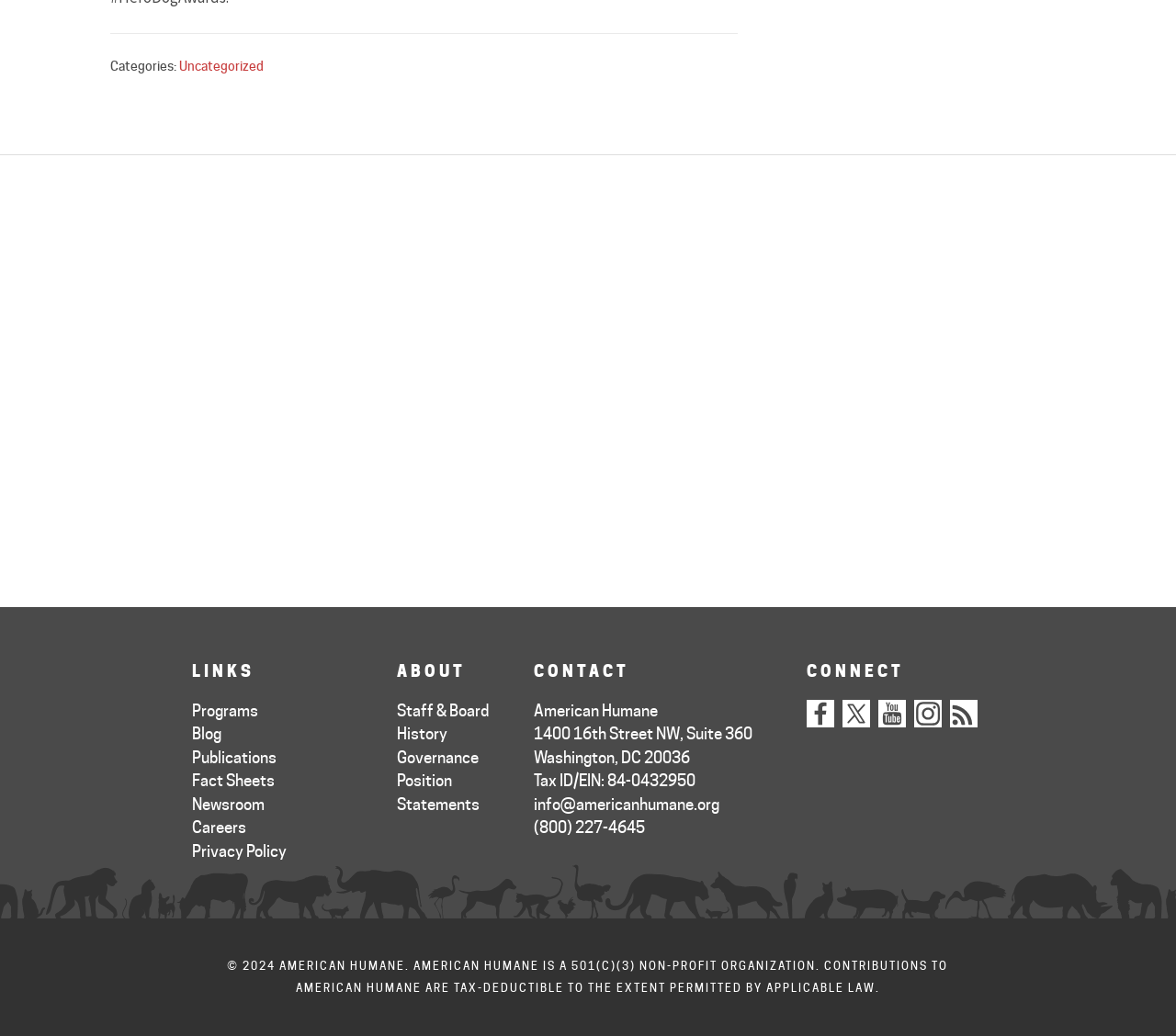Locate the bounding box coordinates of the clickable area needed to fulfill the instruction: "Follow American Humane on Facebook".

[0.686, 0.675, 0.709, 0.702]